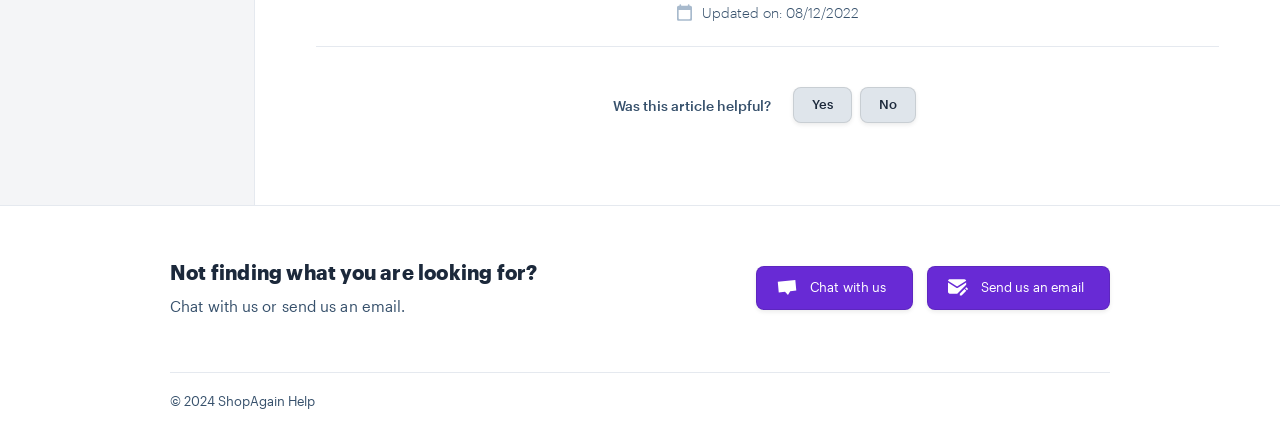What is the alternative to chatting with us?
Refer to the screenshot and deliver a thorough answer to the question presented.

I read the text below the button 'Chat with us' and found that the alternative is to 'Send us an email'.